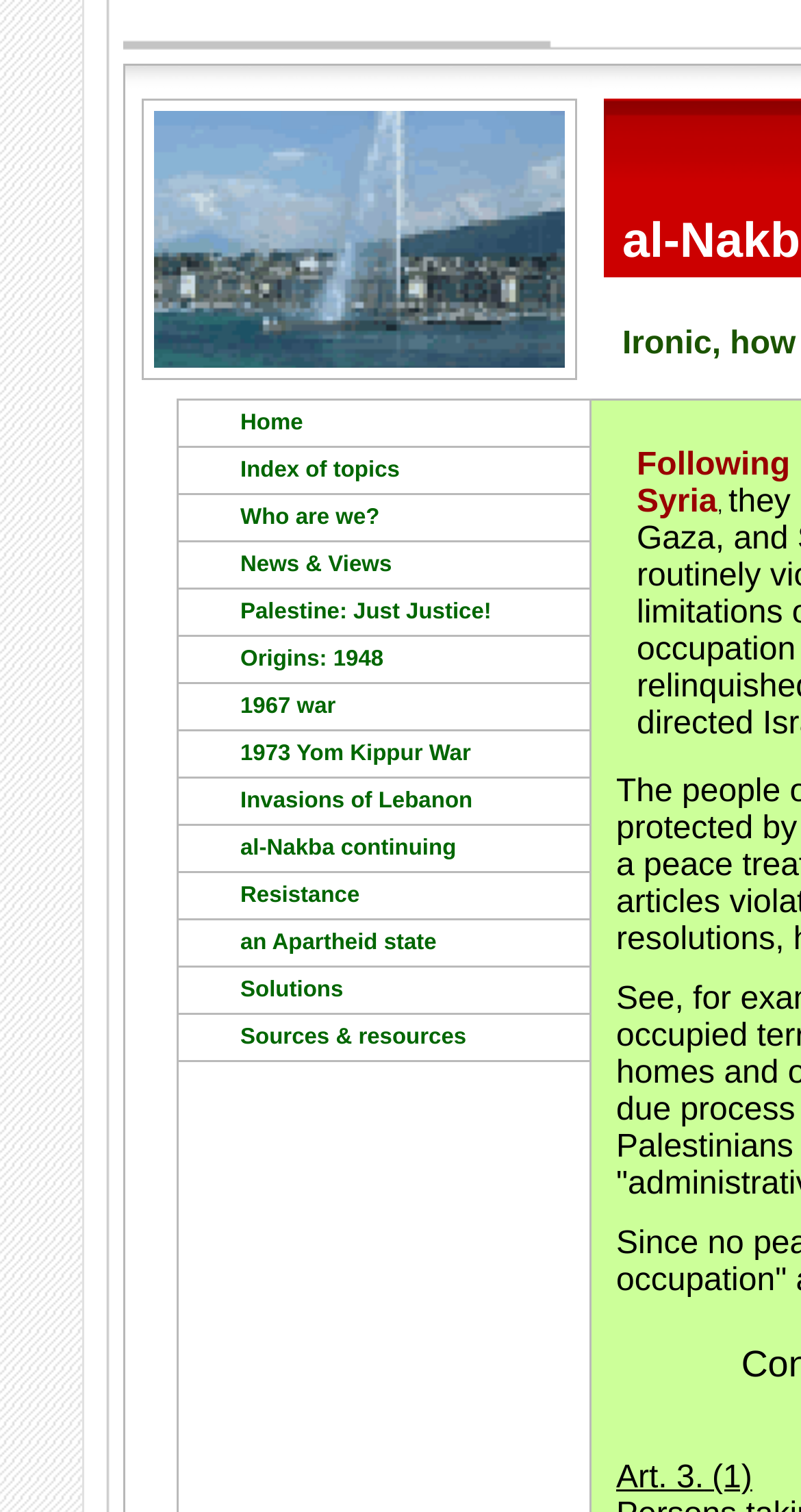Please find and report the bounding box coordinates of the element to click in order to perform the following action: "view Index of topics". The coordinates should be expressed as four float numbers between 0 and 1, in the format [left, top, right, bottom].

[0.223, 0.296, 0.736, 0.327]